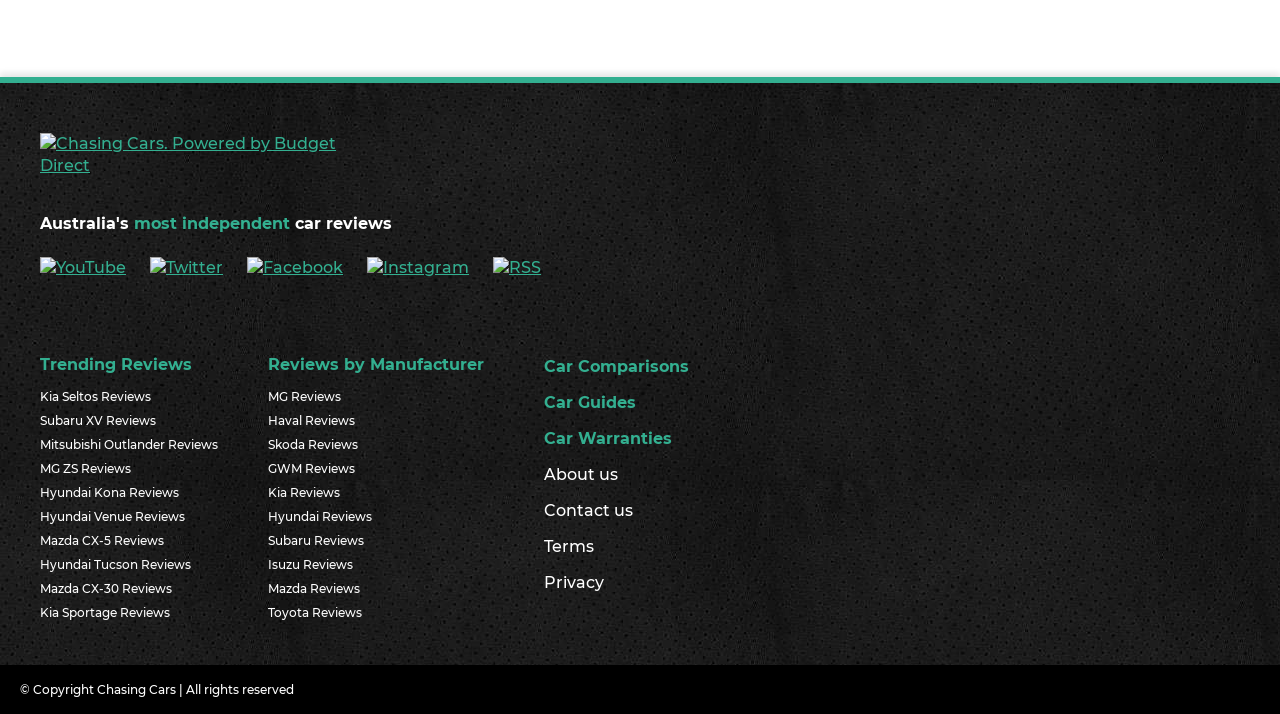Identify the bounding box coordinates for the UI element mentioned here: "Hyundai Reviews". Provide the coordinates as four float values between 0 and 1, i.e., [left, top, right, bottom].

[0.209, 0.707, 0.378, 0.741]